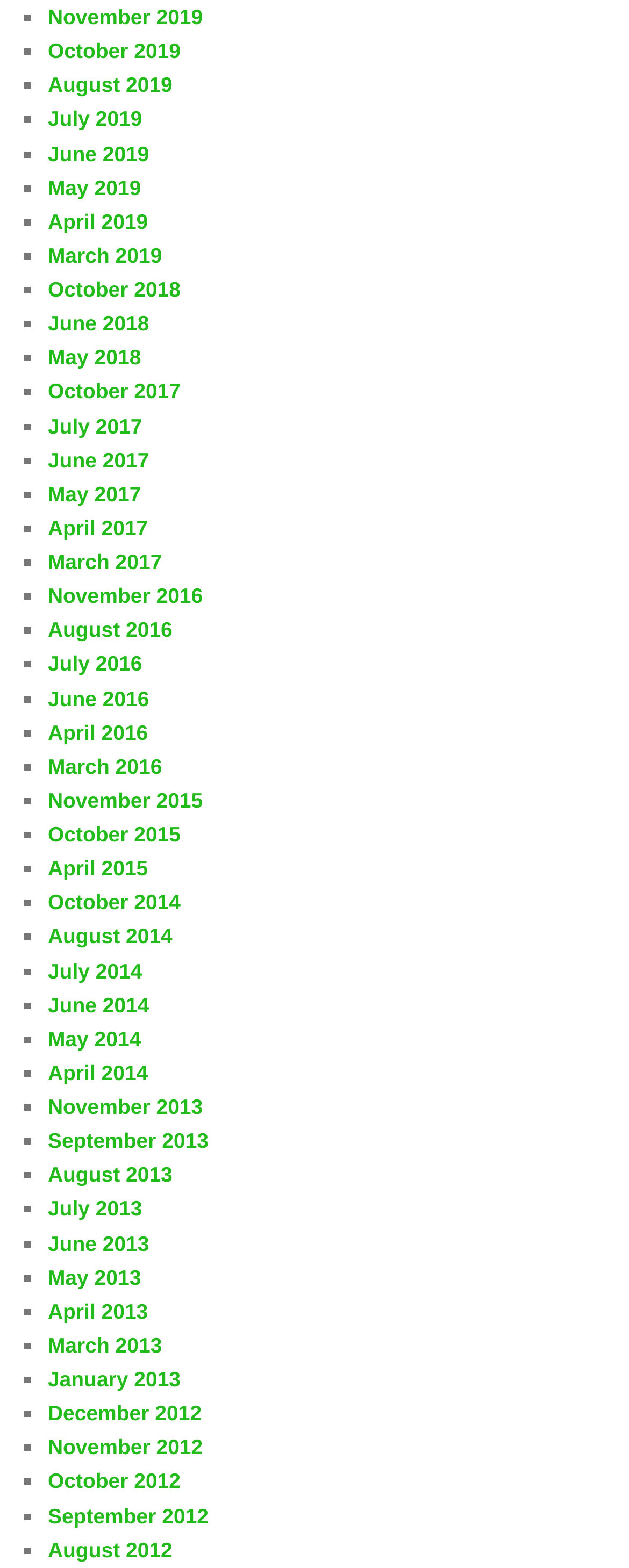Locate the bounding box coordinates of the element's region that should be clicked to carry out the following instruction: "Go to June 2014". The coordinates need to be four float numbers between 0 and 1, i.e., [left, top, right, bottom].

[0.076, 0.633, 0.237, 0.648]